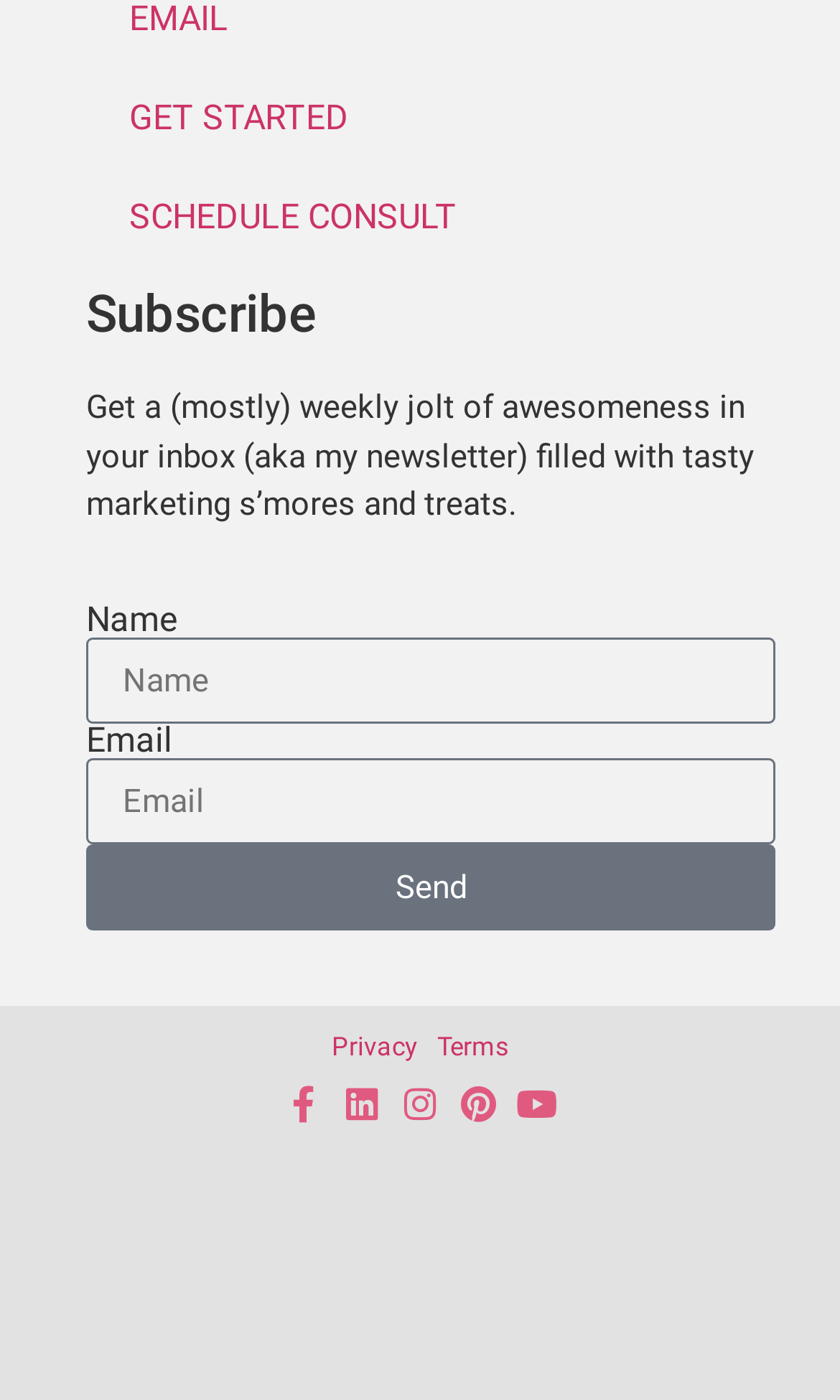Determine the coordinates of the bounding box for the clickable area needed to execute this instruction: "Click the 'GET STARTED' link".

[0.103, 0.049, 0.897, 0.12]